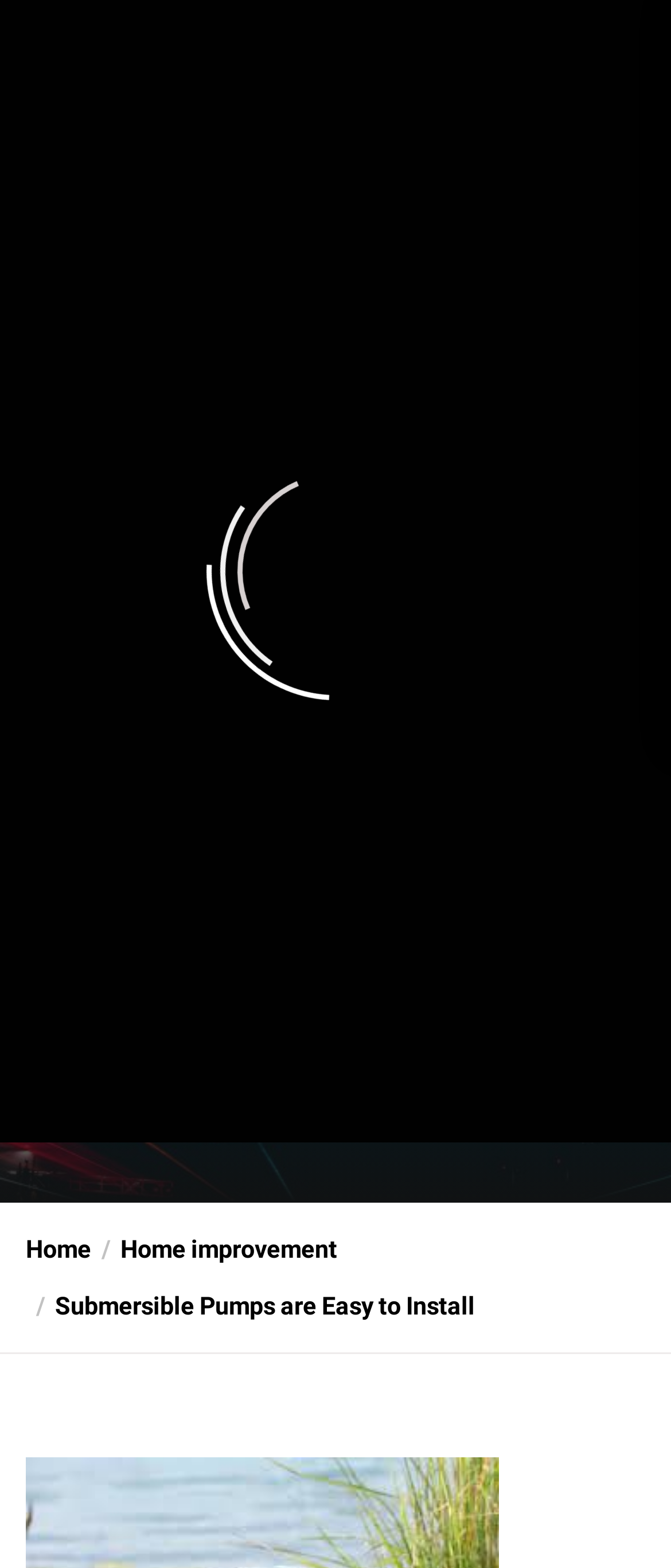Locate the bounding box coordinates of the clickable region necessary to complete the following instruction: "Go to the Teen Valley page". Provide the coordinates in the format of four float numbers between 0 and 1, i.e., [left, top, right, bottom].

[0.294, 0.589, 0.706, 0.631]